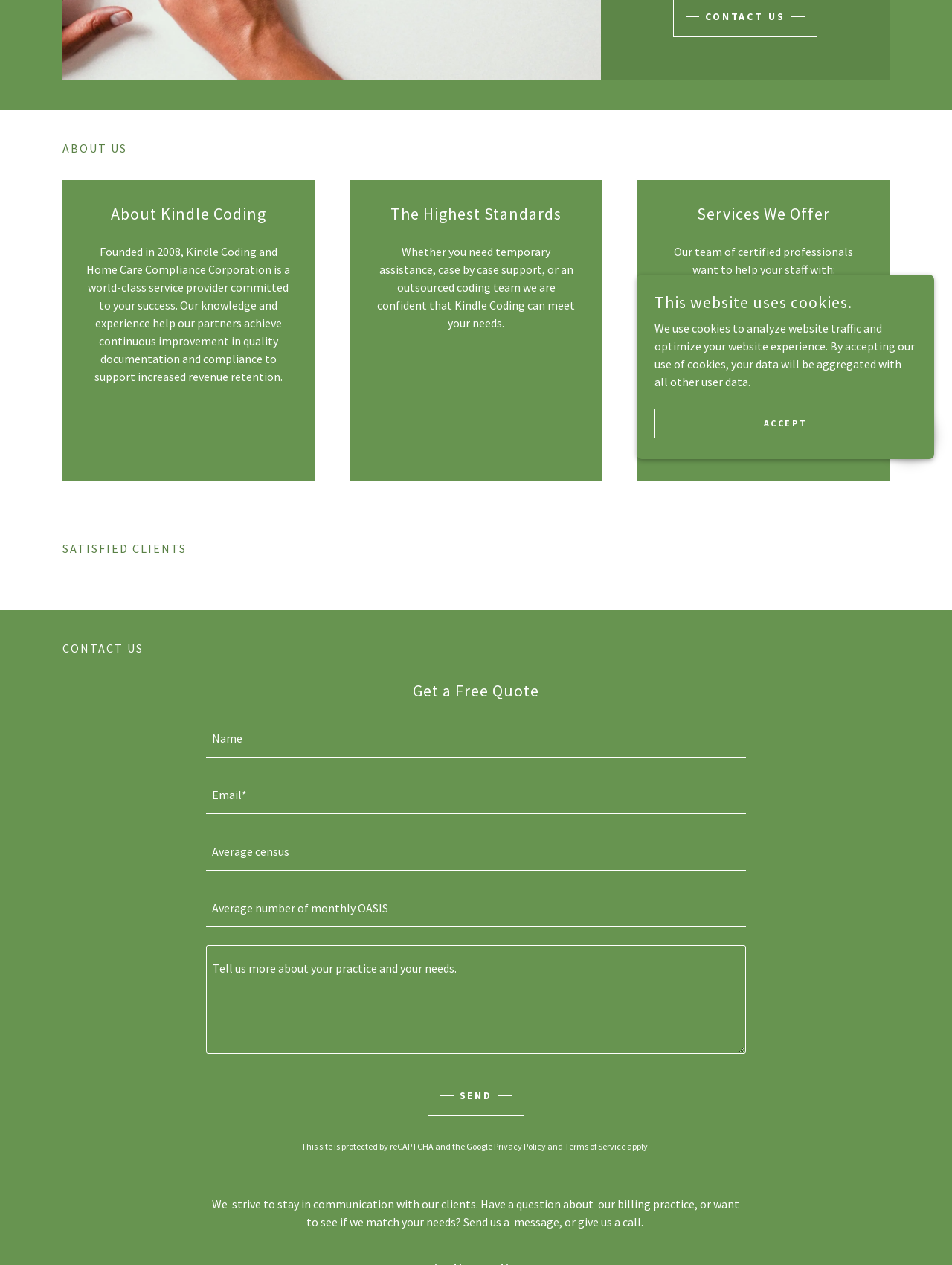Please determine the bounding box of the UI element that matches this description: parent_node: Email*. The coordinates should be given as (top-left x, top-left y, bottom-right x, bottom-right y), with all values between 0 and 1.

[0.217, 0.613, 0.783, 0.644]